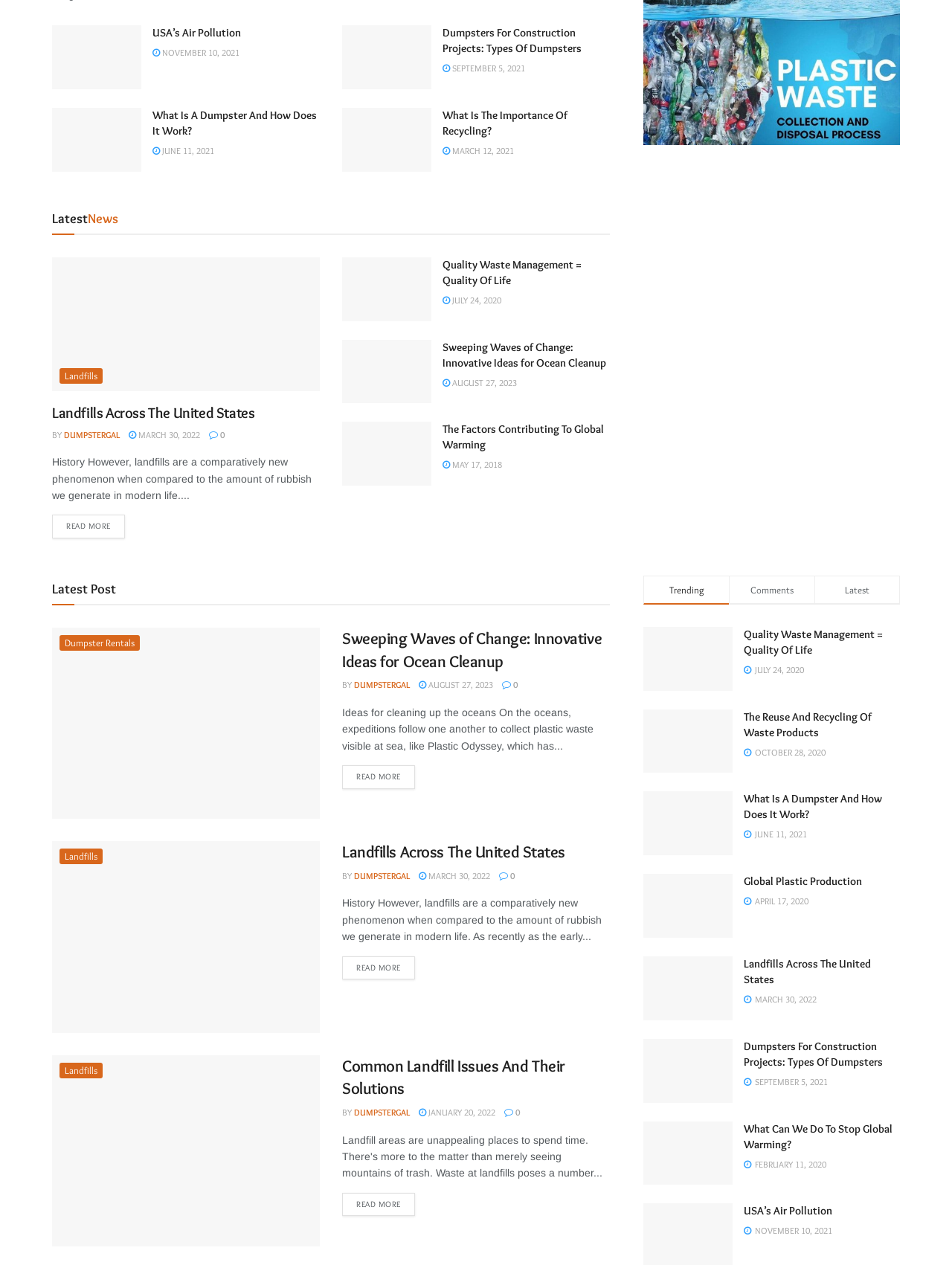What is the topic of the article with the image 'recycling in Sandy Springs'?
Using the image, answer in one word or phrase.

recycling in Sandy Springs